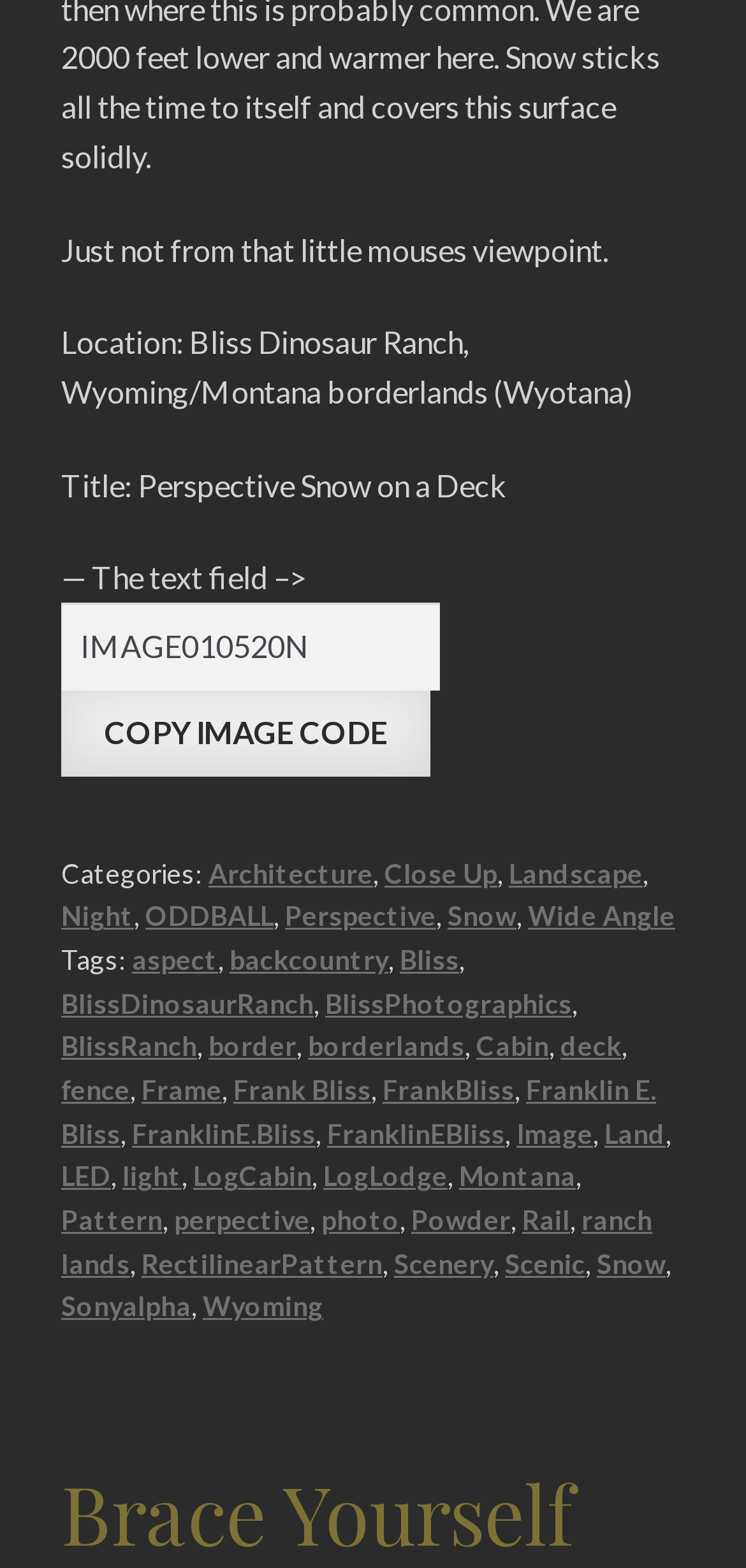Please specify the bounding box coordinates of the area that should be clicked to accomplish the following instruction: "Copy image code". The coordinates should consist of four float numbers between 0 and 1, i.e., [left, top, right, bottom].

[0.082, 0.44, 0.578, 0.496]